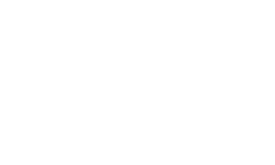Refer to the image and answer the question with as much detail as possible: What is the current state of Willow's user base?

According to the caption, Willow is in its initial stages, and as a result, it currently has a limited user base, indicating that it is still in the early stages of growth and development.